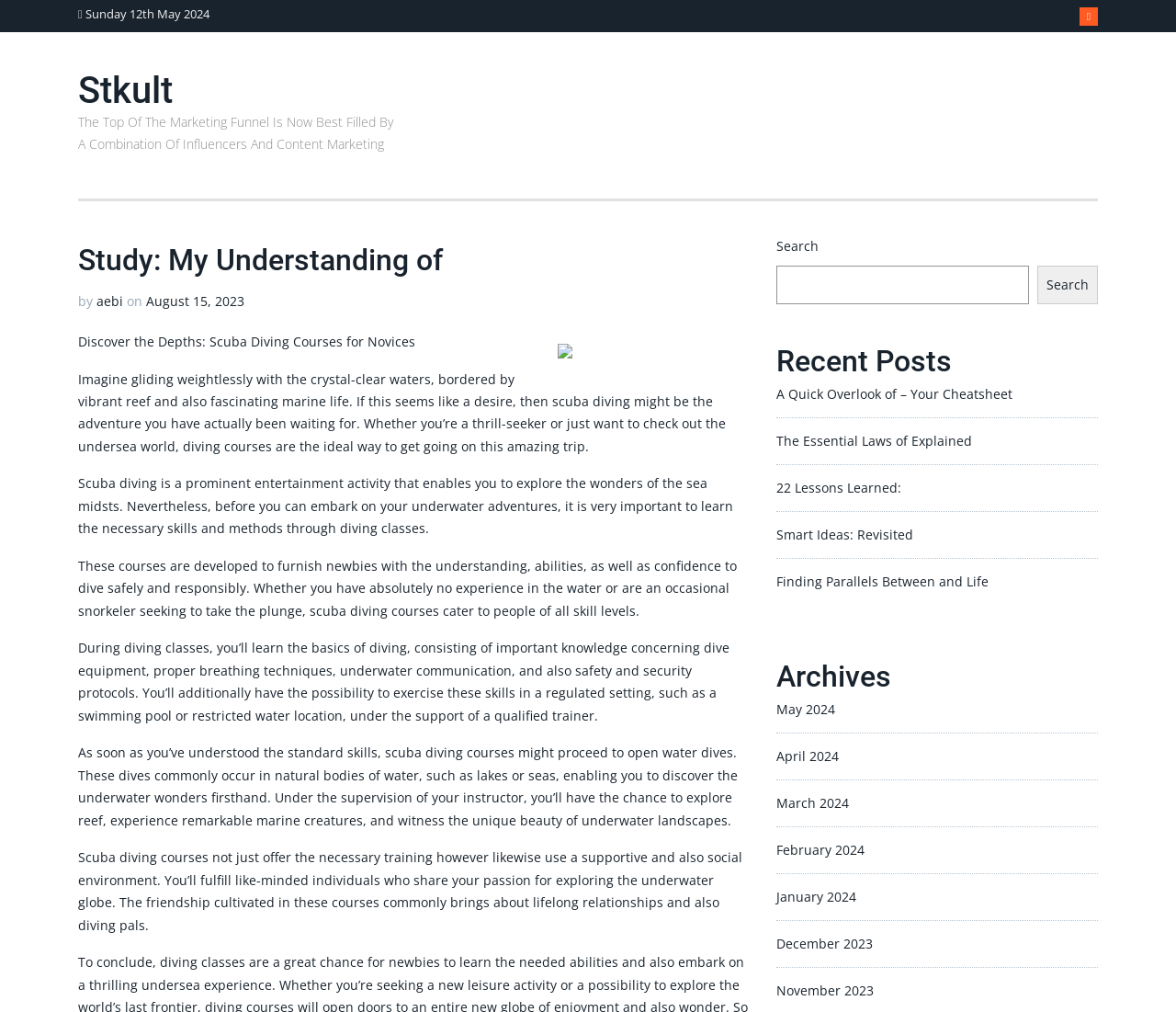Please determine the bounding box coordinates of the clickable area required to carry out the following instruction: "Click on the 'A Quick Overlook of – Your Cheatsheet' link". The coordinates must be four float numbers between 0 and 1, represented as [left, top, right, bottom].

[0.66, 0.38, 0.861, 0.397]